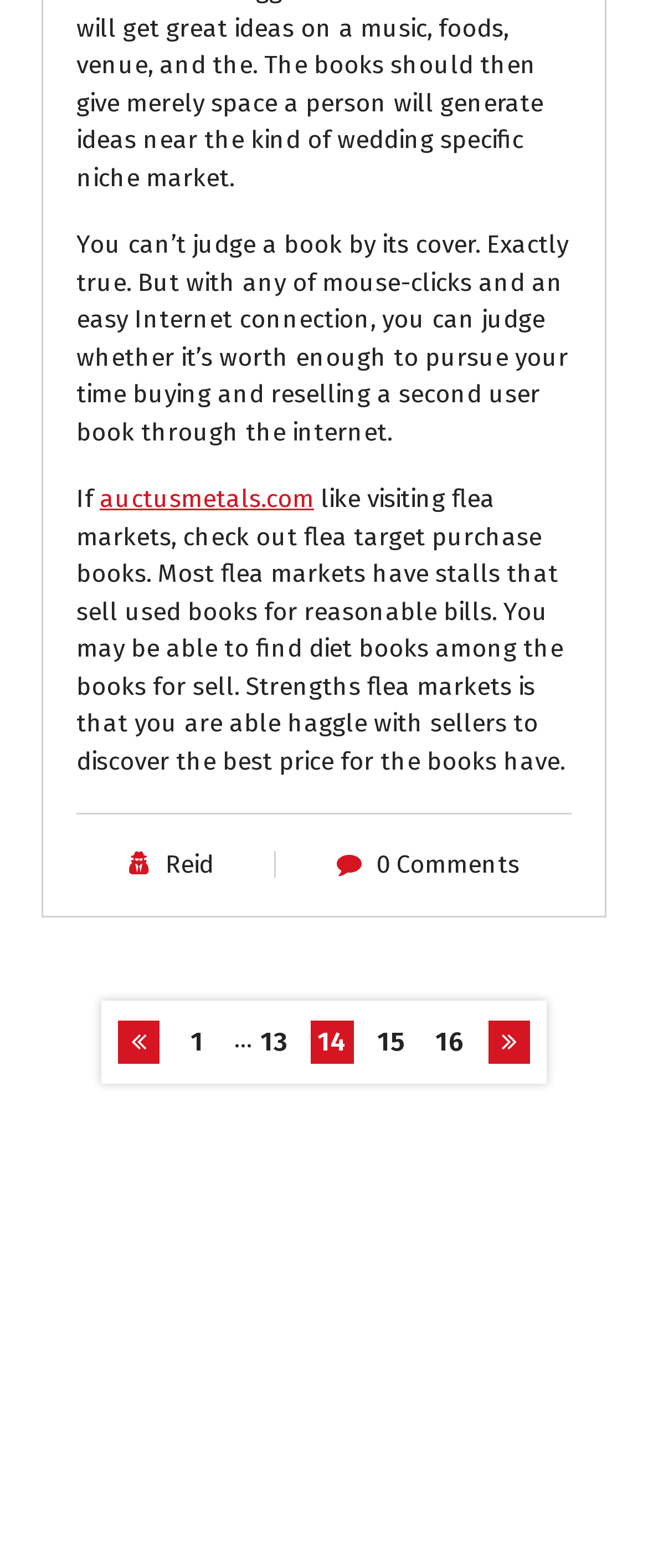For the element described, predict the bounding box coordinates as (top-left x, top-left y, bottom-right x, bottom-right y). All values should be between 0 and 1. Element description: parent_node: 1

[0.182, 0.68, 0.246, 0.707]